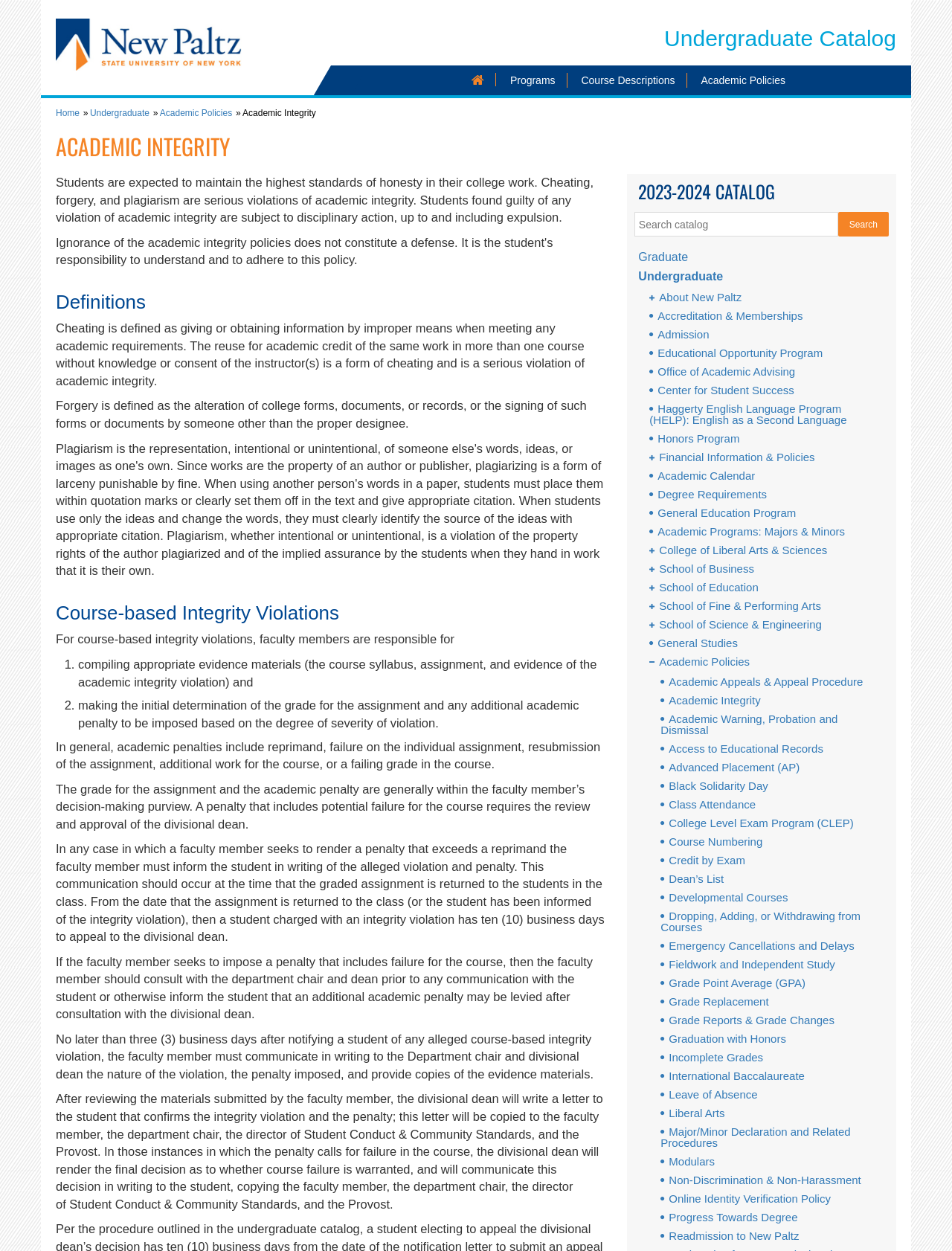Provide a thorough and detailed response to the question by examining the image: 
What is the main topic of this webpage?

Based on the webpage content, the main topic is Academic Integrity, which is indicated by the heading 'ACADEMIC INTEGRITY' and the detailed descriptions of cheating, forgery, and plagiarism.